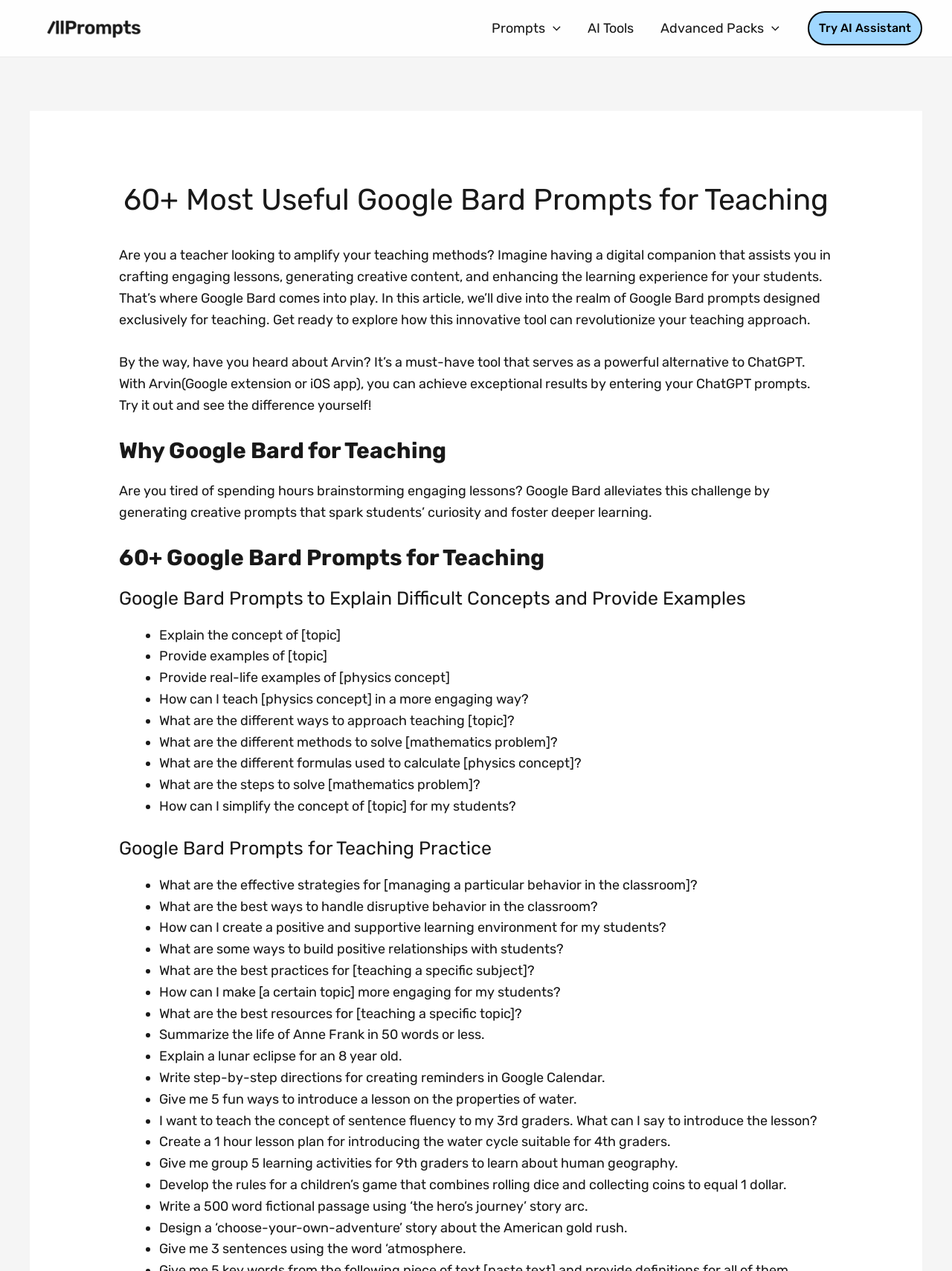Find the bounding box coordinates for the UI element whose description is: "parent_node: Advanced Packs aria-label="Menu Toggle"". The coordinates should be four float numbers between 0 and 1, in the format [left, top, right, bottom].

[0.803, 0.005, 0.819, 0.04]